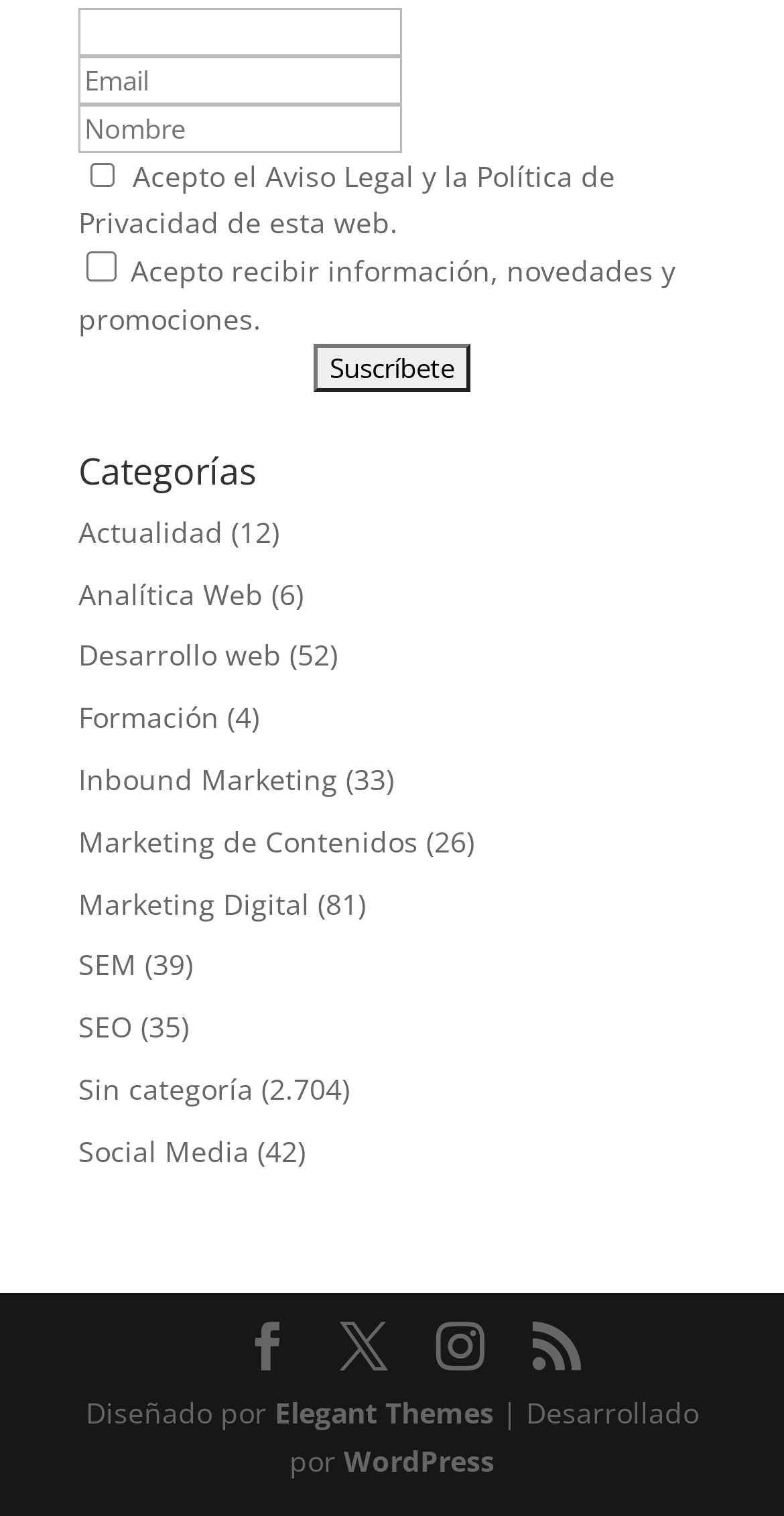What is the category with the most articles?
Examine the image and give a concise answer in one word or a short phrase.

Marketing Digital